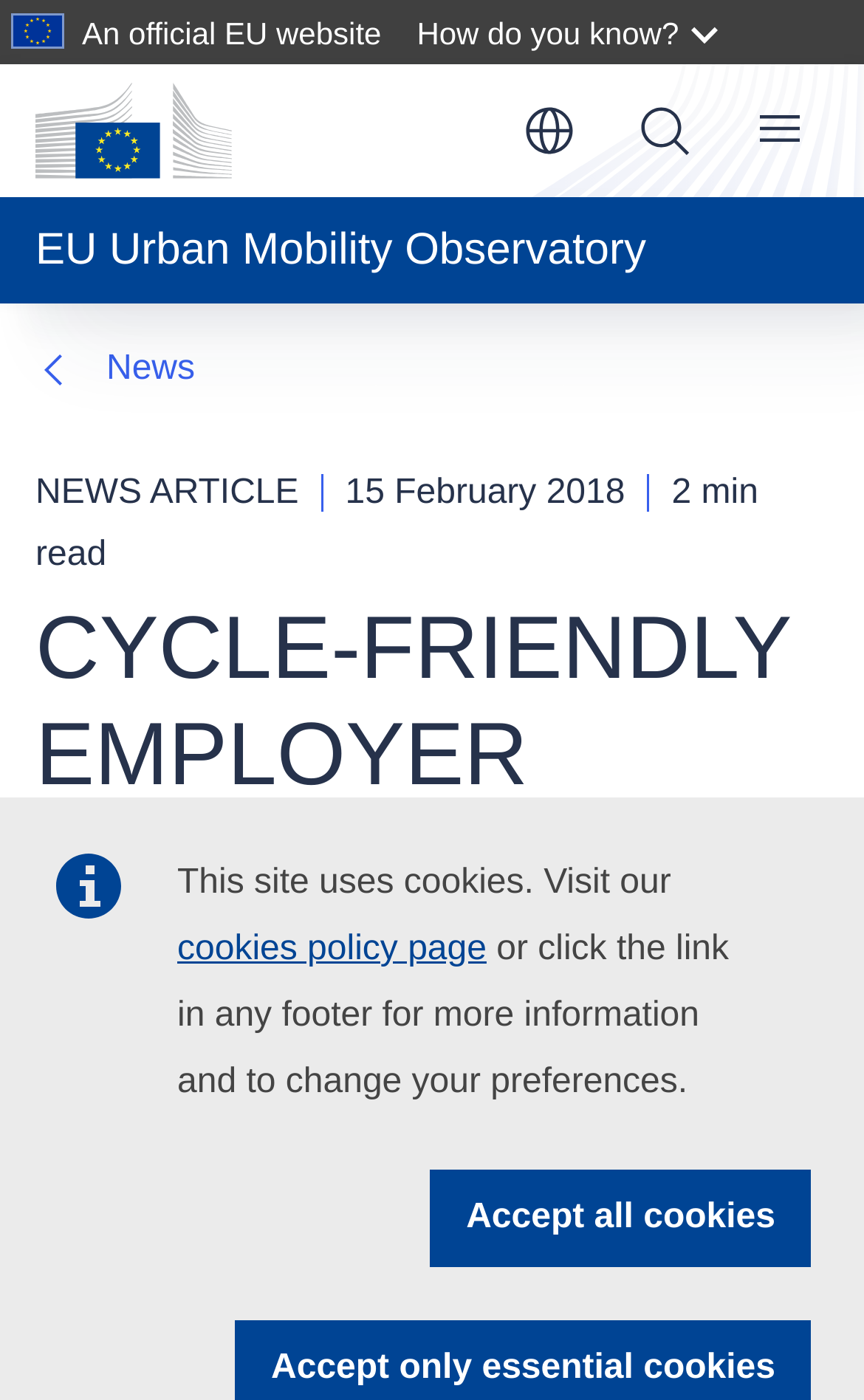Please specify the bounding box coordinates of the element that should be clicked to execute the given instruction: 'Read news'. Ensure the coordinates are four float numbers between 0 and 1, expressed as [left, top, right, bottom].

[0.123, 0.242, 0.226, 0.286]